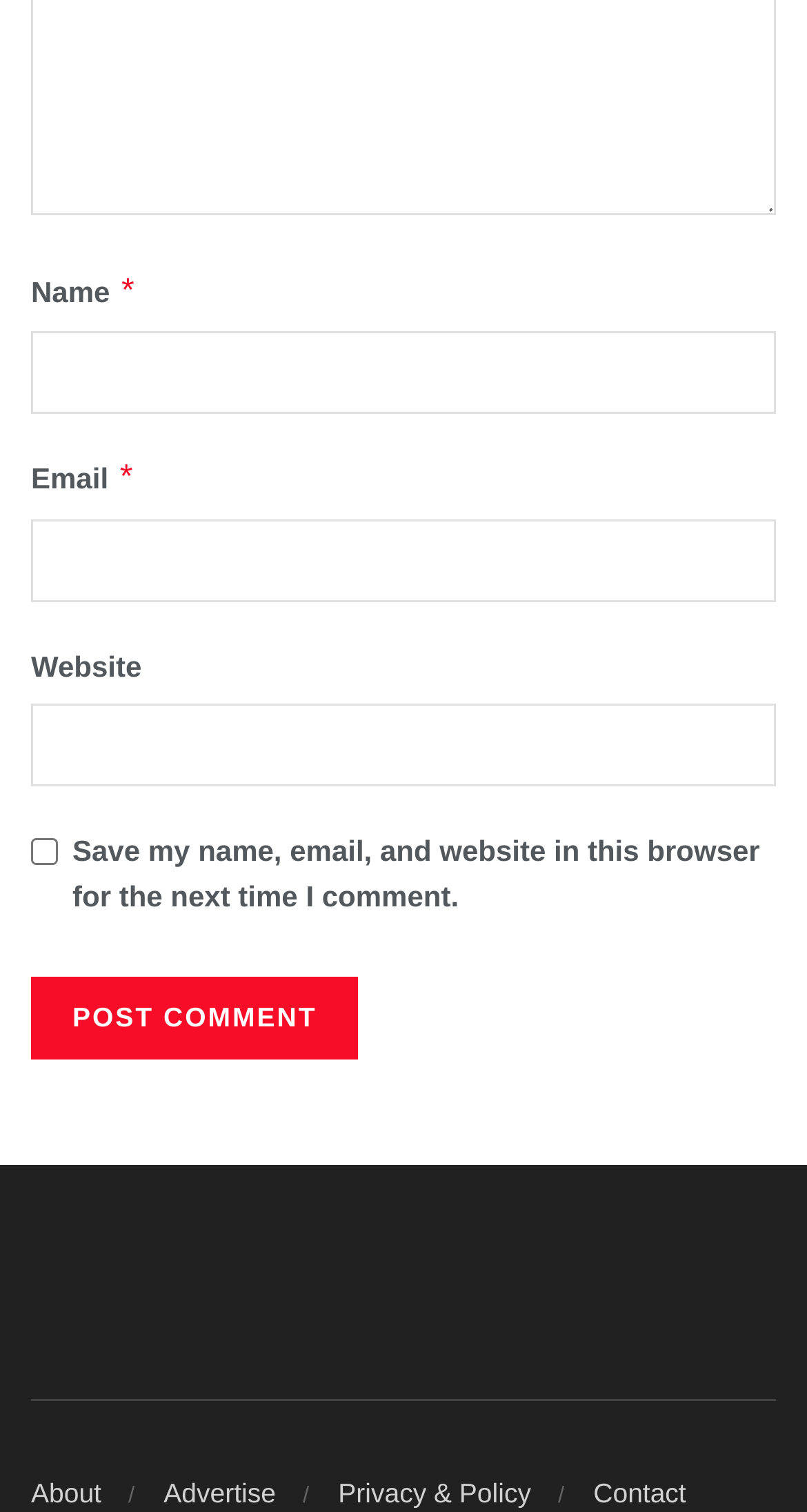Determine the bounding box coordinates of the clickable area required to perform the following instruction: "Read the article by 'Marie Jones'". The coordinates should be represented as four float numbers between 0 and 1: [left, top, right, bottom].

None